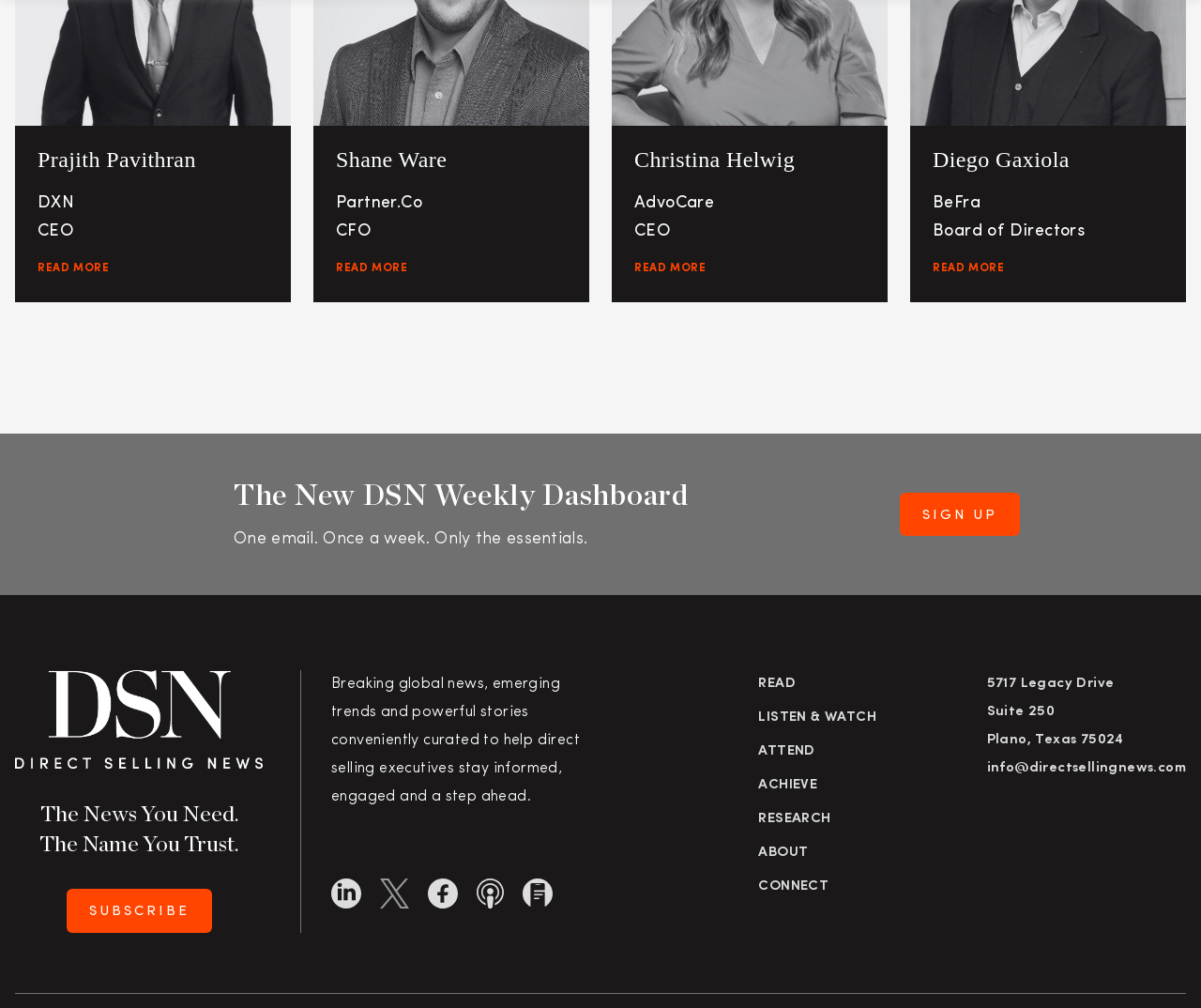Please locate the bounding box coordinates of the element's region that needs to be clicked to follow the instruction: "Read more about Prajith Pavithran". The bounding box coordinates should be provided as four float numbers between 0 and 1, i.e., [left, top, right, bottom].

[0.031, 0.259, 0.223, 0.274]